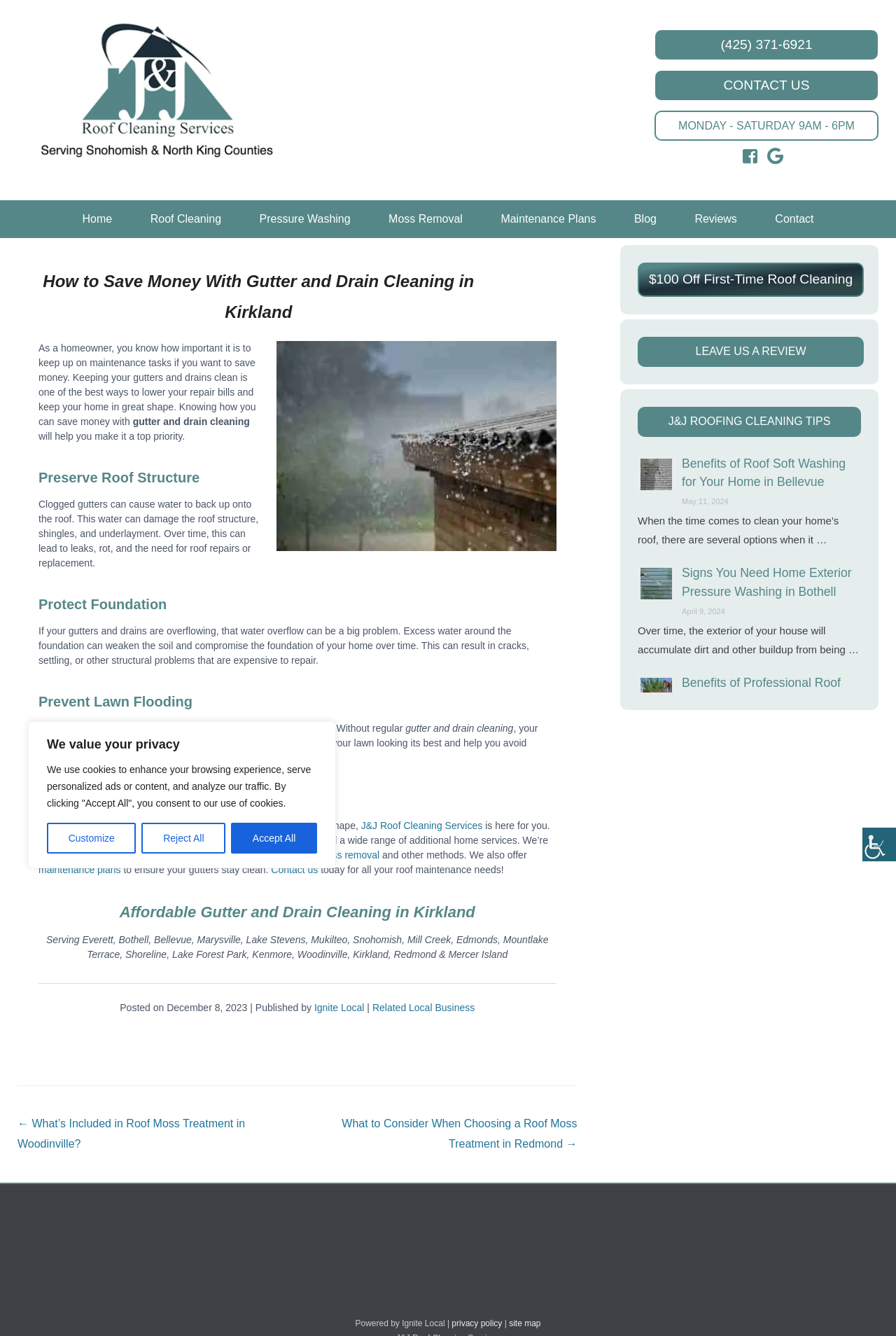Pinpoint the bounding box coordinates for the area that should be clicked to perform the following instruction: "Click the add to cart button".

None